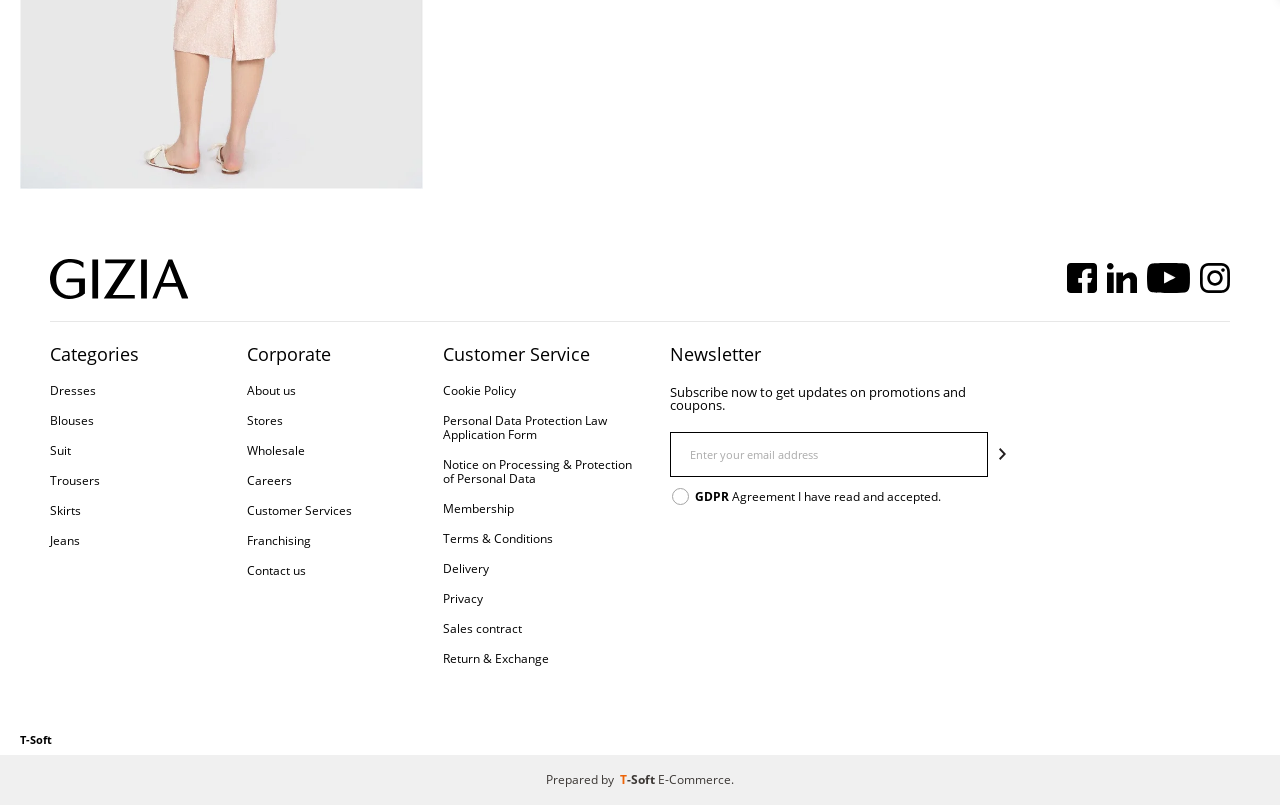Locate the bounding box coordinates of the element that should be clicked to execute the following instruction: "Click the Dresses link".

[0.039, 0.467, 0.193, 0.504]